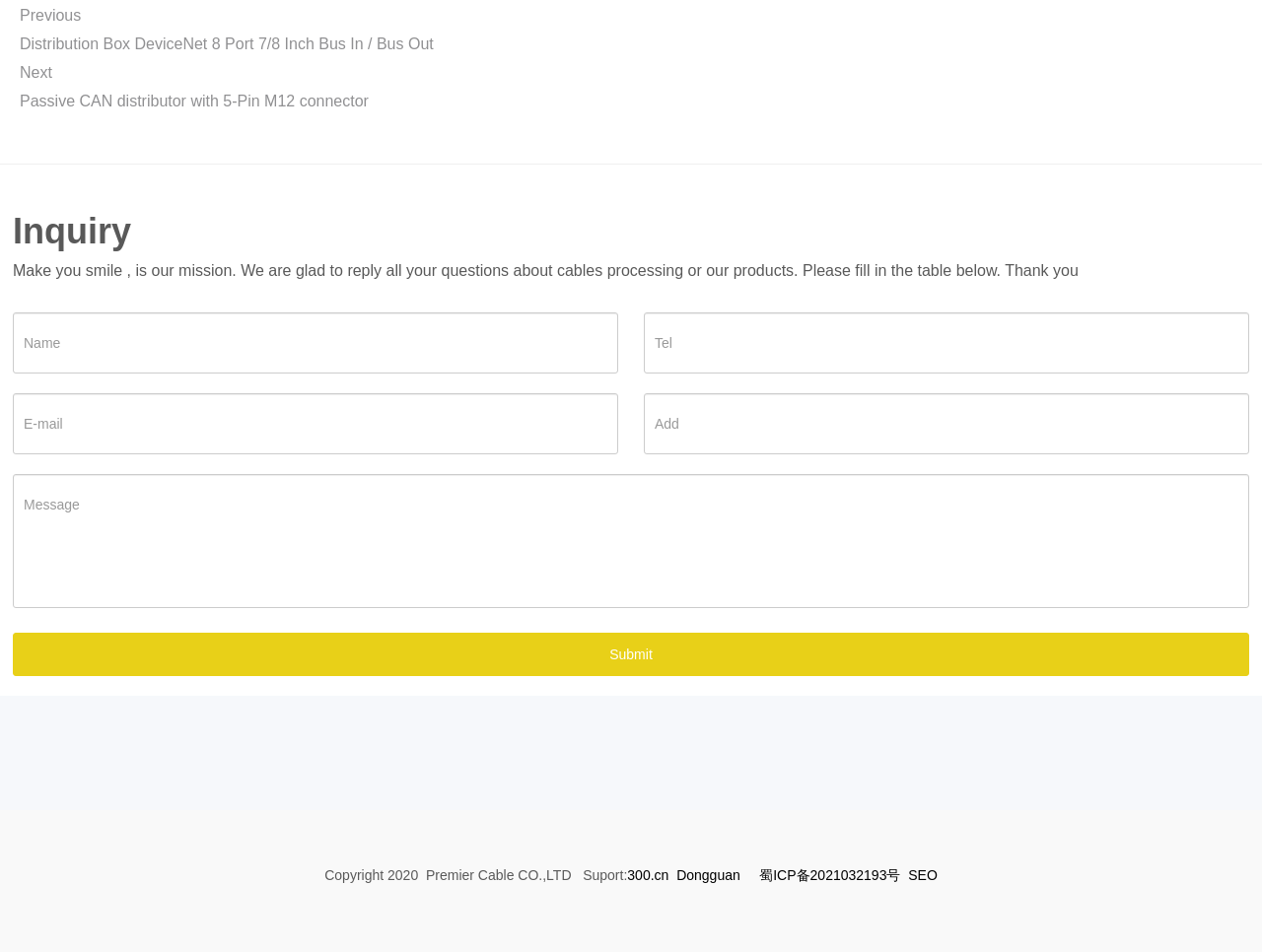Please locate the bounding box coordinates of the element's region that needs to be clicked to follow the instruction: "click the 'Distribution Box DeviceNet 8 Port 7/8 Inch Bus In / Bus Out' link". The bounding box coordinates should be provided as four float numbers between 0 and 1, i.e., [left, top, right, bottom].

[0.016, 0.037, 0.984, 0.054]